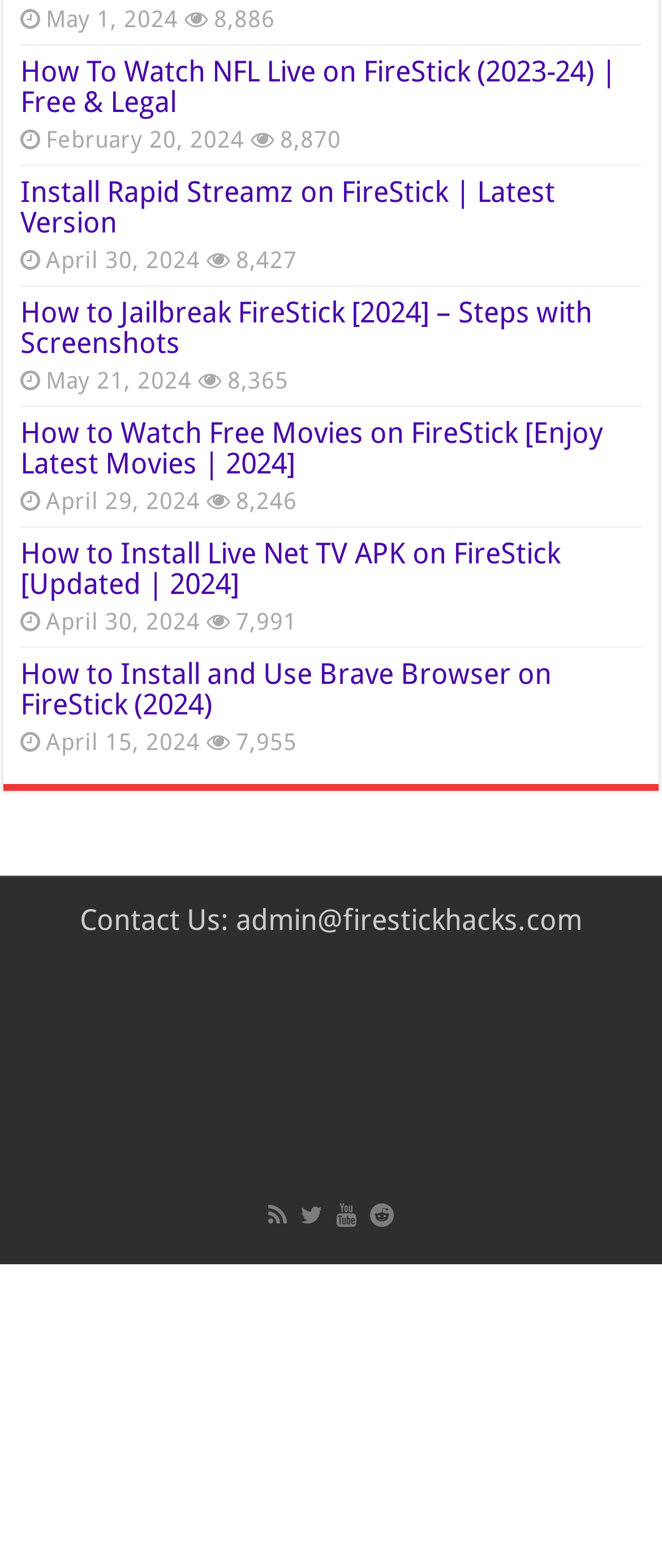Please identify the bounding box coordinates of the element on the webpage that should be clicked to follow this instruction: "Click on 'DMCA.com Protection Status'". The bounding box coordinates should be given as four float numbers between 0 and 1, formatted as [left, top, right, bottom].

[0.115, 0.666, 0.885, 0.687]